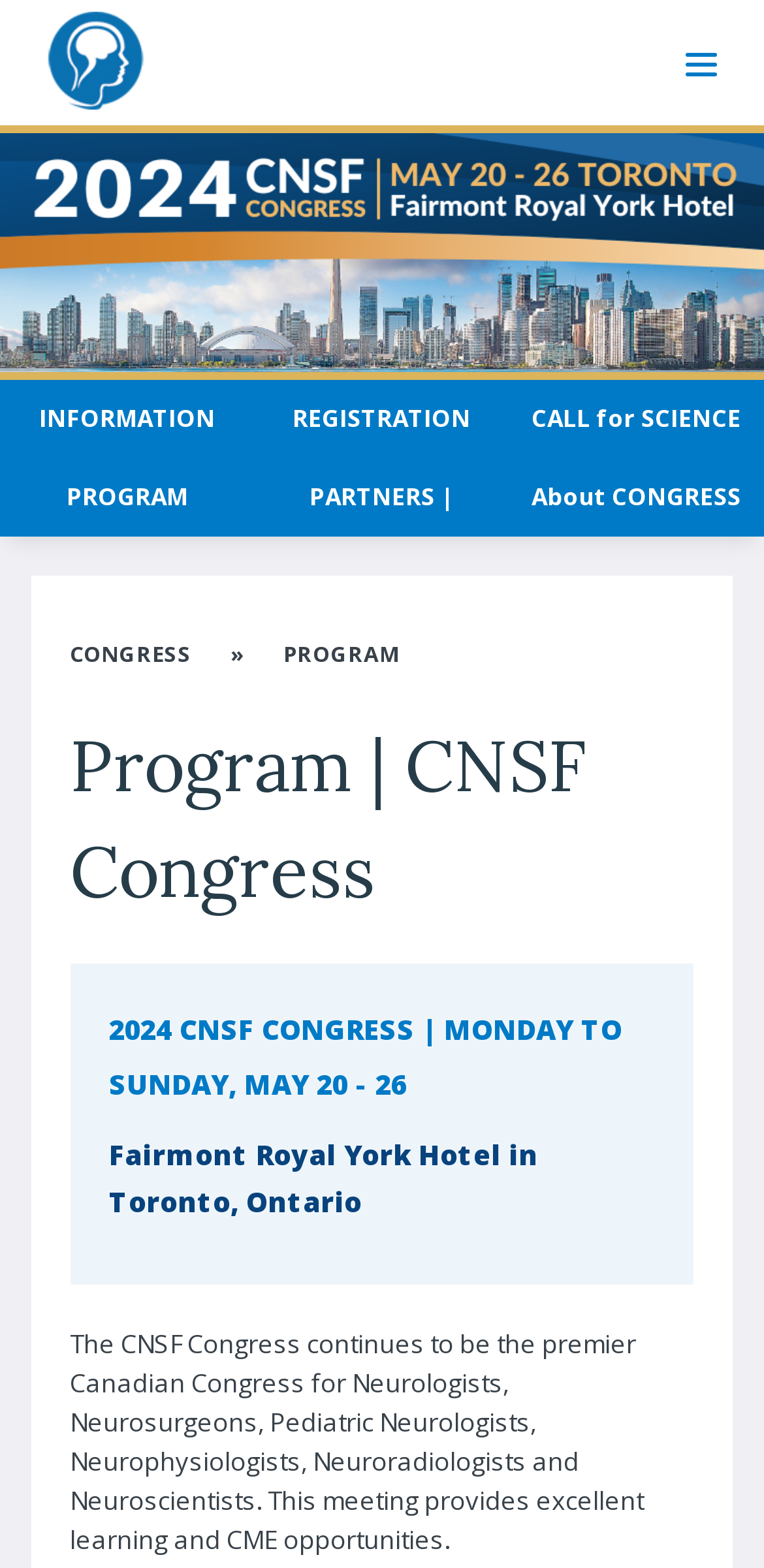Answer briefly with one word or phrase:
What type of professionals attend the CNSF Congress?

Neurologists, Neurosurgeons, etc.